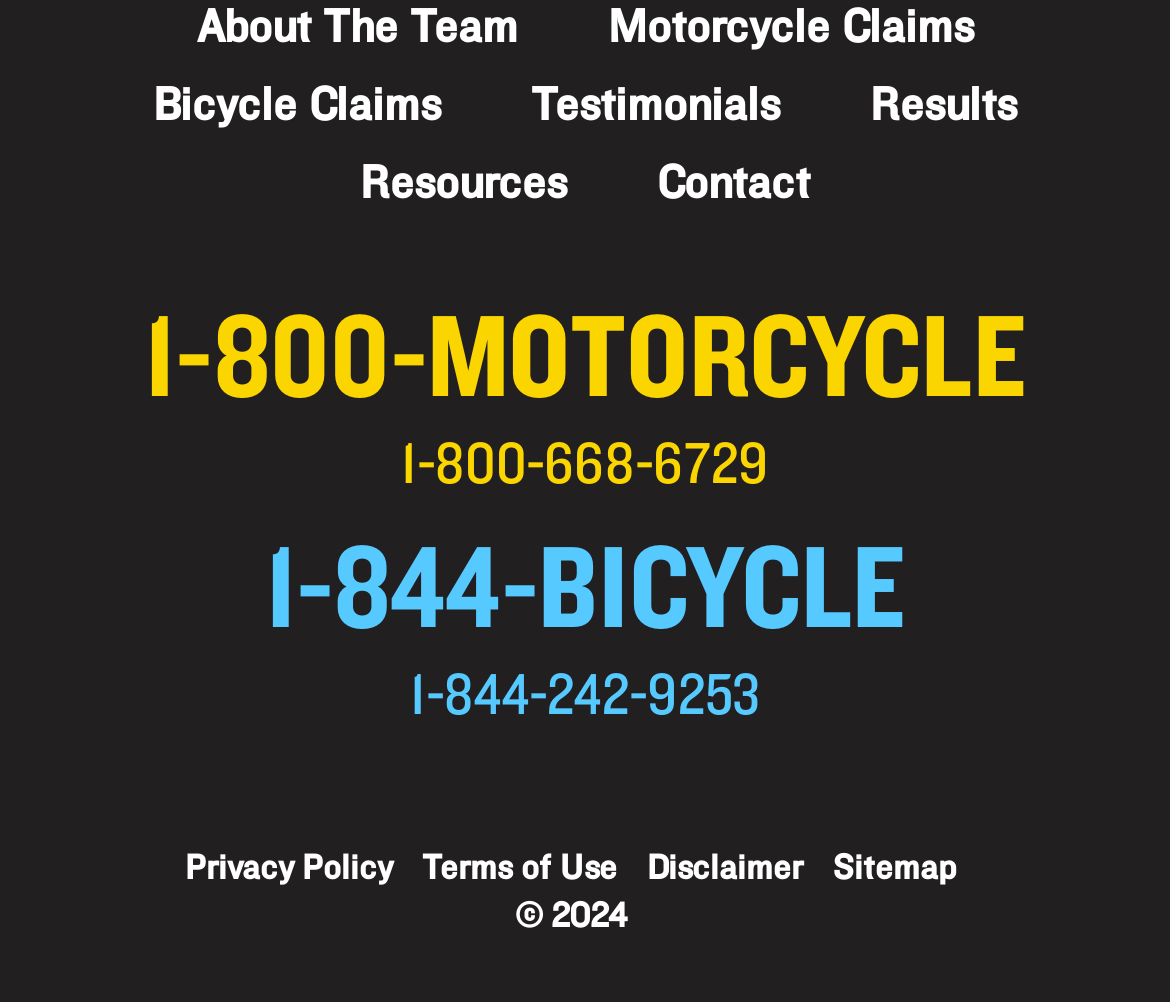Could you highlight the region that needs to be clicked to execute the instruction: "Contact the team"?

[0.562, 0.158, 0.692, 0.206]